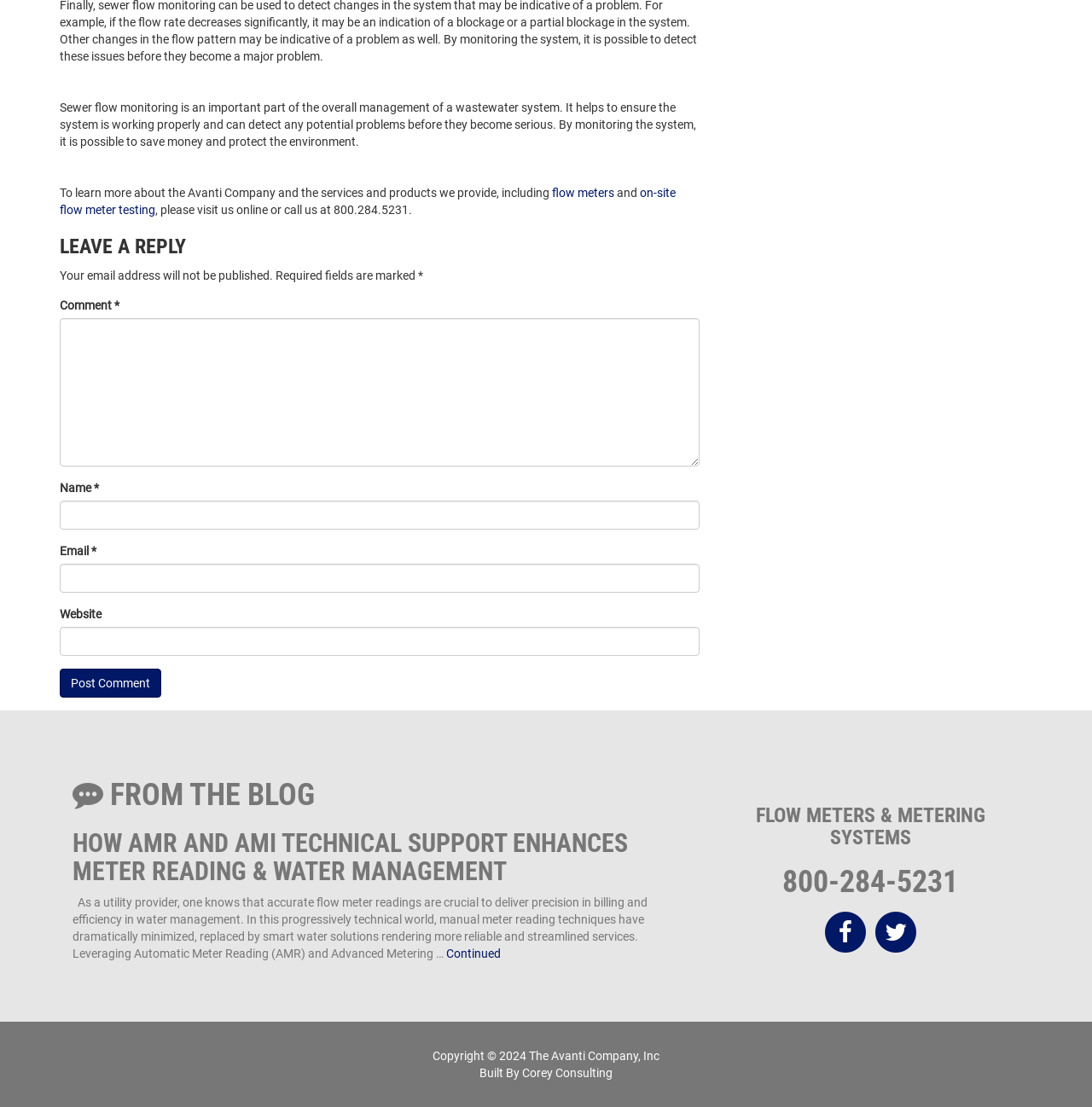Predict the bounding box coordinates for the UI element described as: "parent_node: Website name="url"". The coordinates should be four float numbers between 0 and 1, presented as [left, top, right, bottom].

[0.055, 0.566, 0.641, 0.592]